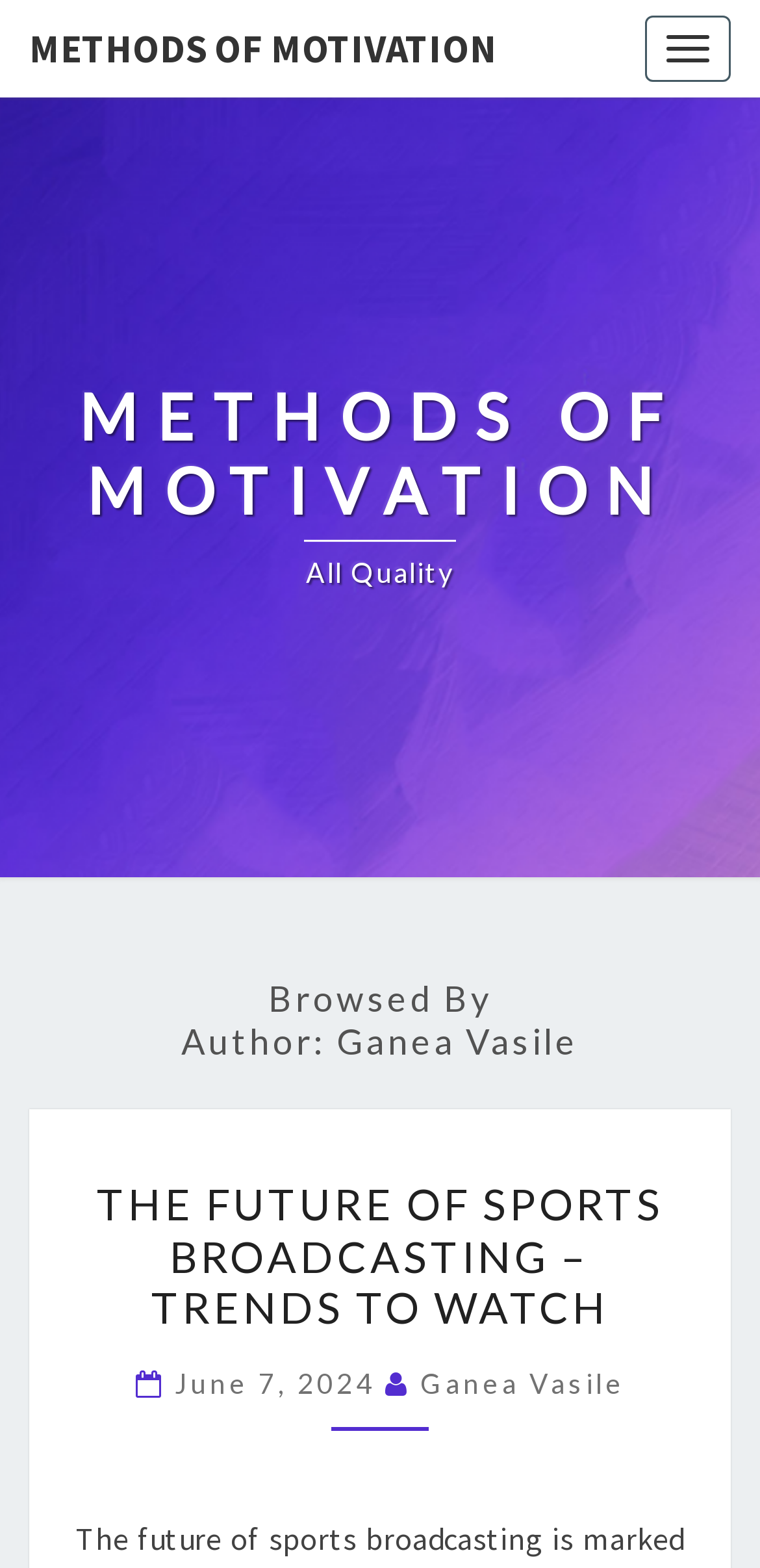Create an elaborate caption for the webpage.

The webpage is about Ganea Vasile, an author at Methods of Motivation. At the top left corner, there is a link to the website's main page, labeled "METHODS OF MOTIVATION". Next to it, on the top right corner, there is a button to toggle navigation. 

Below the main page link, there is a secondary link "METHODS OF MOTIVATION All Quality" that spans the entire width of the page. This link is divided into two parts: "METHODS OF MOTIVATION" and "All Quality", which are both headings.

Further down, there is a heading that indicates the author's name, "Browsed By Author: Ganea Vasile". Below this heading, there is a section that contains a list of articles written by the author. The first article is titled "THE FUTURE OF SPORTS BROADCASTING – TRENDS TO WATCH", which is a heading. Below the article title, there is a link to the article with the same title. 

On the same line as the article title, but to the right, there is a section that displays the date and author of the article. The date, "June 7, 2024", is a link, and the author's name, "Ganea Vasile", is also a link.